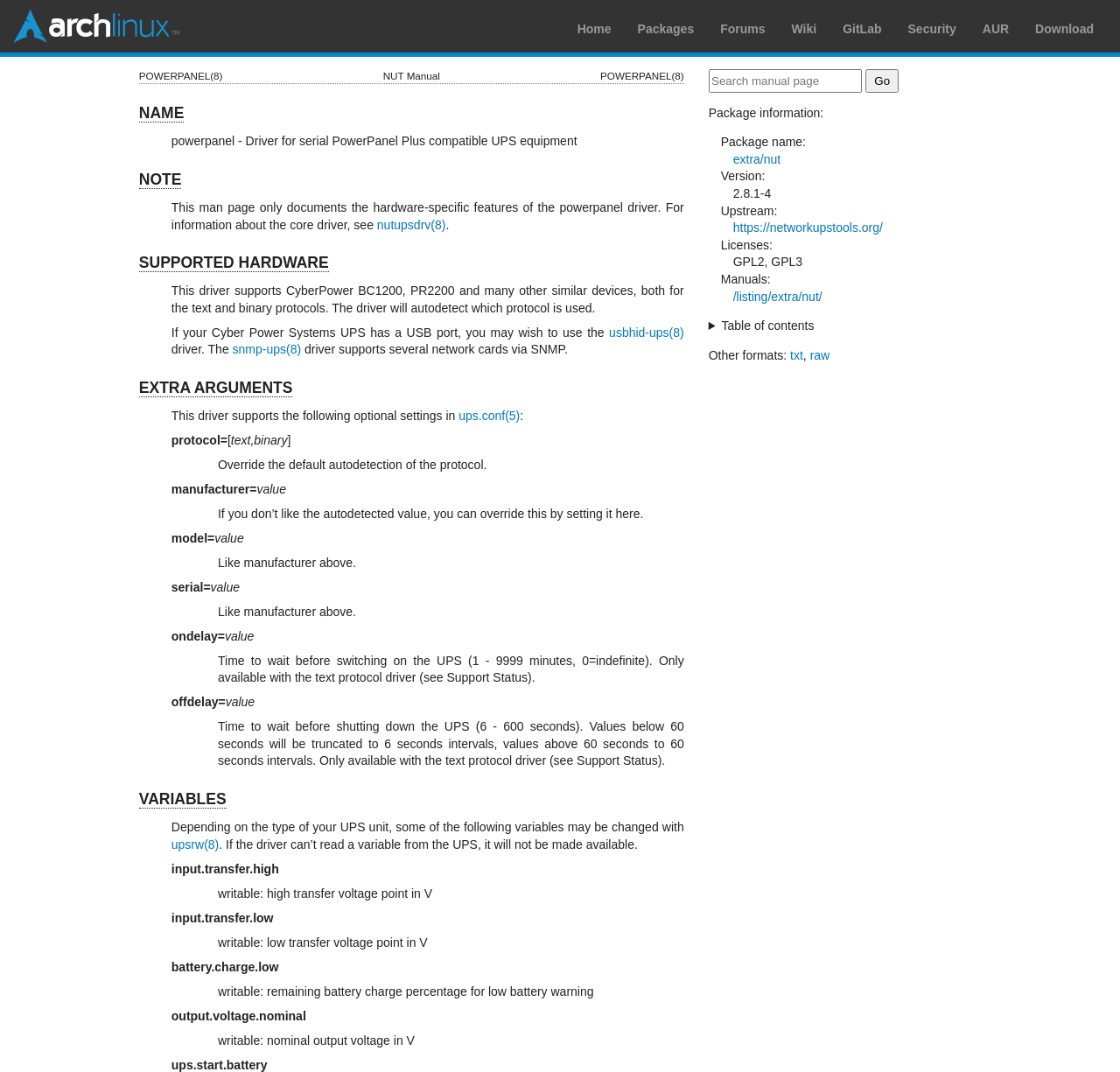What is the default autodetection of the protocol?
Please respond to the question with as much detail as possible.

According to the webpage, the default autodetection of the protocol is either 'text' or 'binary', as mentioned in the 'EXTRA ARGUMENTS' section.